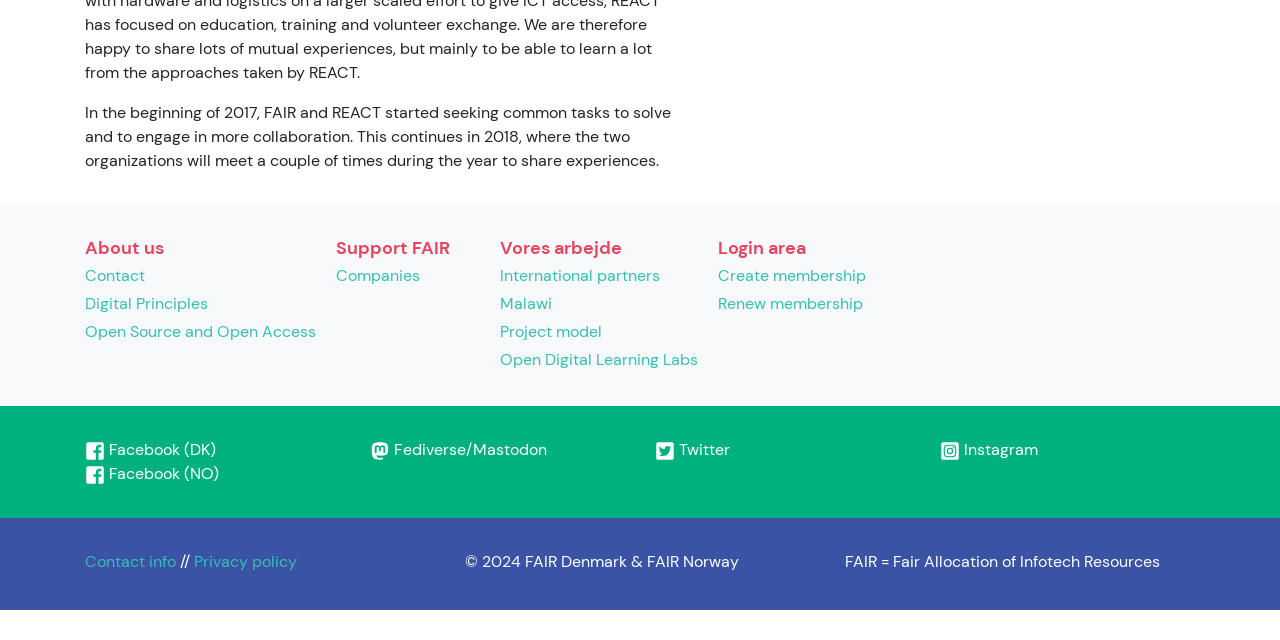Locate and provide the bounding box coordinates for the HTML element that matches this description: "Open Source and Open Access".

[0.066, 0.497, 0.247, 0.541]